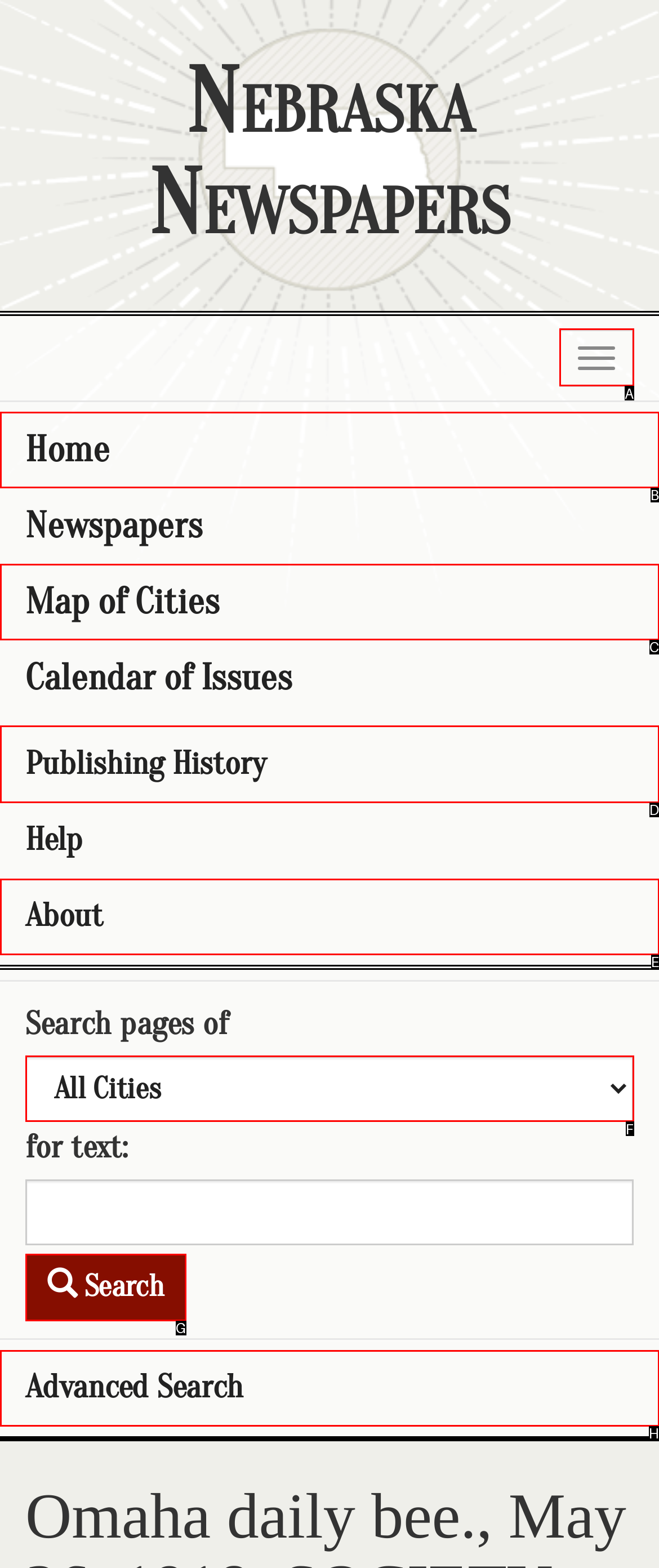Determine the right option to click to perform this task: Search for something
Answer with the correct letter from the given choices directly.

None